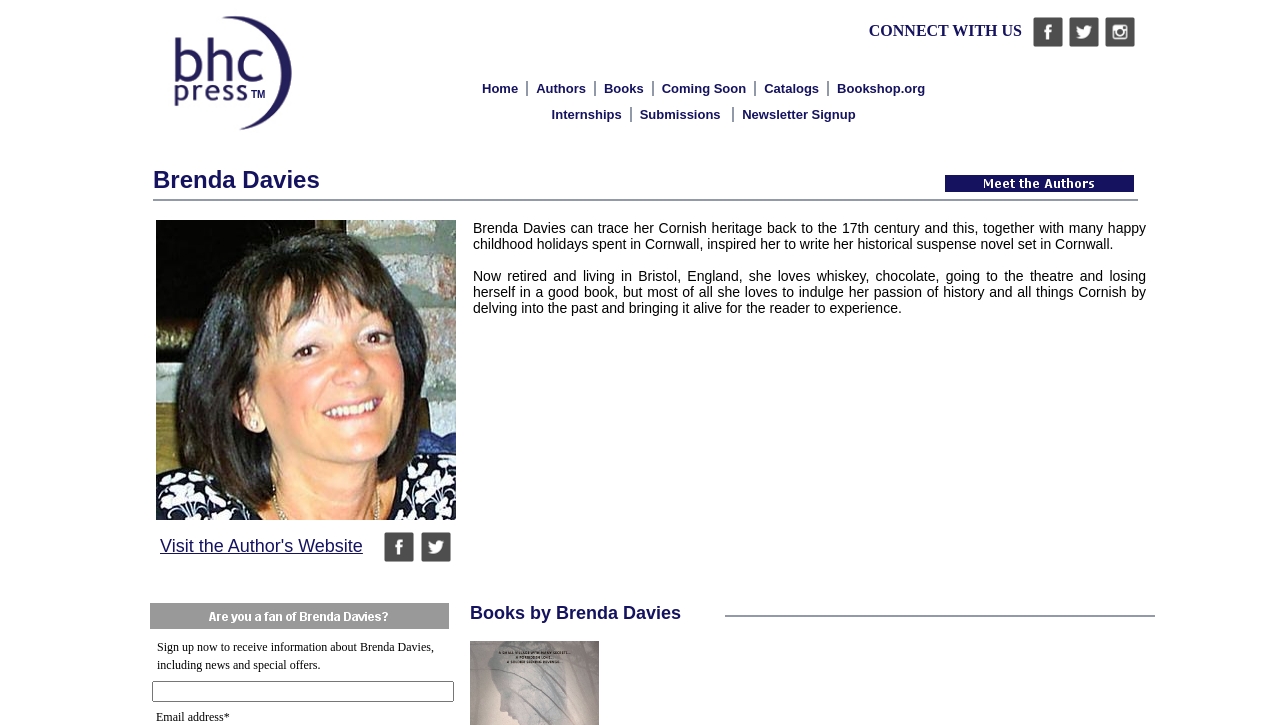Locate the bounding box of the UI element defined by this description: "Visit the Author's Website". The coordinates should be given as four float numbers between 0 and 1, formatted as [left, top, right, bottom].

[0.125, 0.739, 0.284, 0.767]